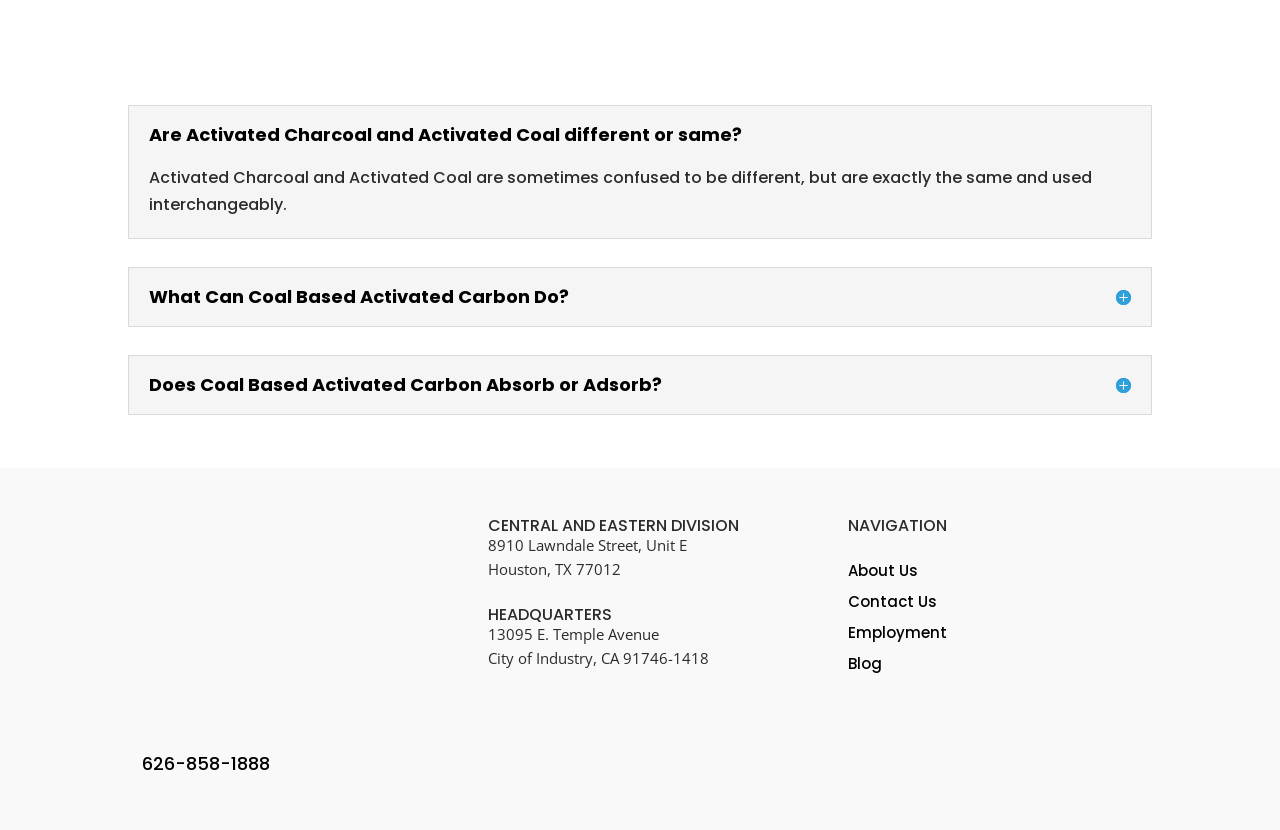What is the difference between Activated Charcoal and Activated Coal?
Please provide a comprehensive answer based on the contents of the image.

According to the webpage, Activated Charcoal and Activated Coal are sometimes confused to be different, but are exactly the same and used interchangeably.